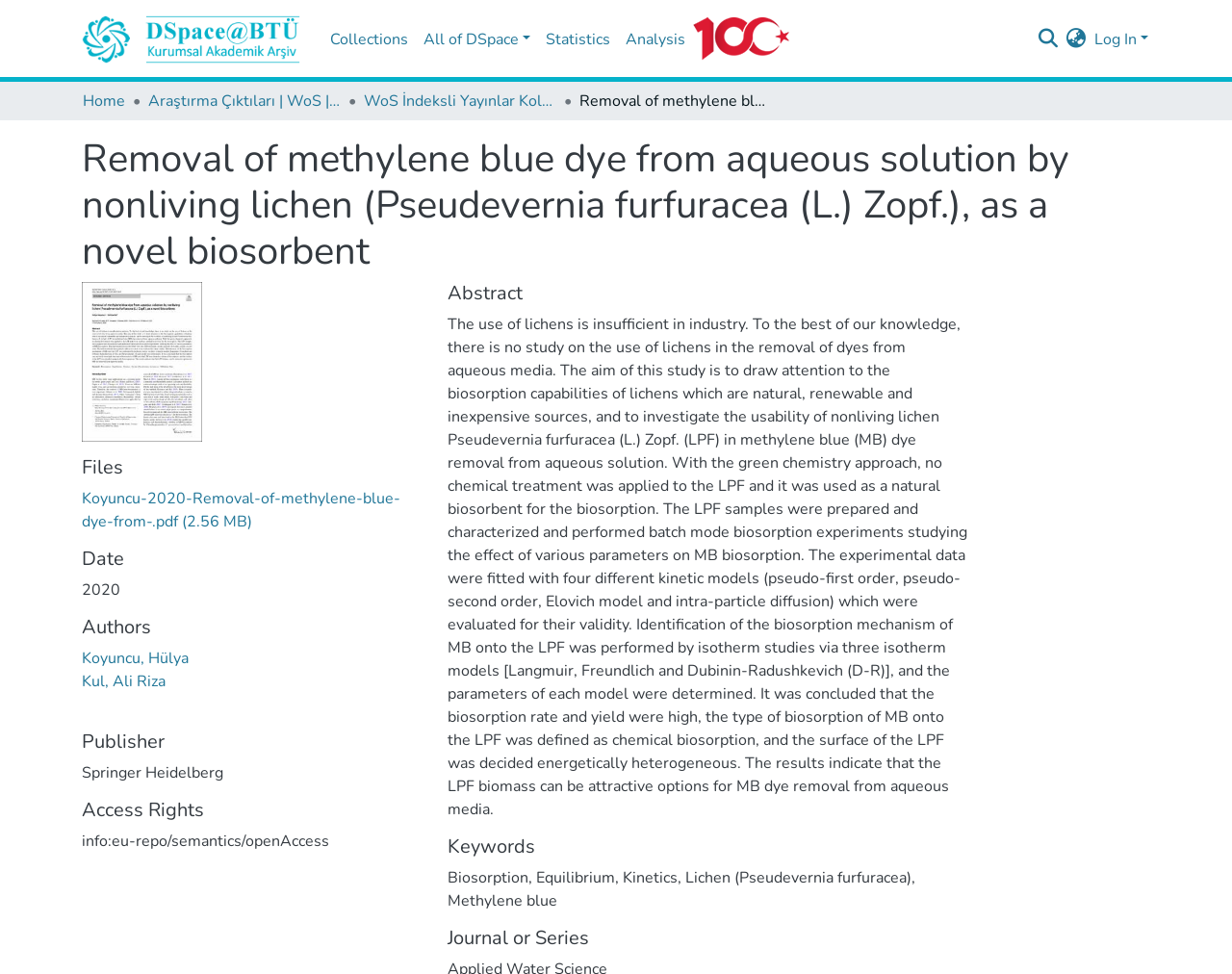Please locate the bounding box coordinates of the element's region that needs to be clicked to follow the instruction: "Switch the language". The bounding box coordinates should be provided as four float numbers between 0 and 1, i.e., [left, top, right, bottom].

[0.864, 0.028, 0.884, 0.052]